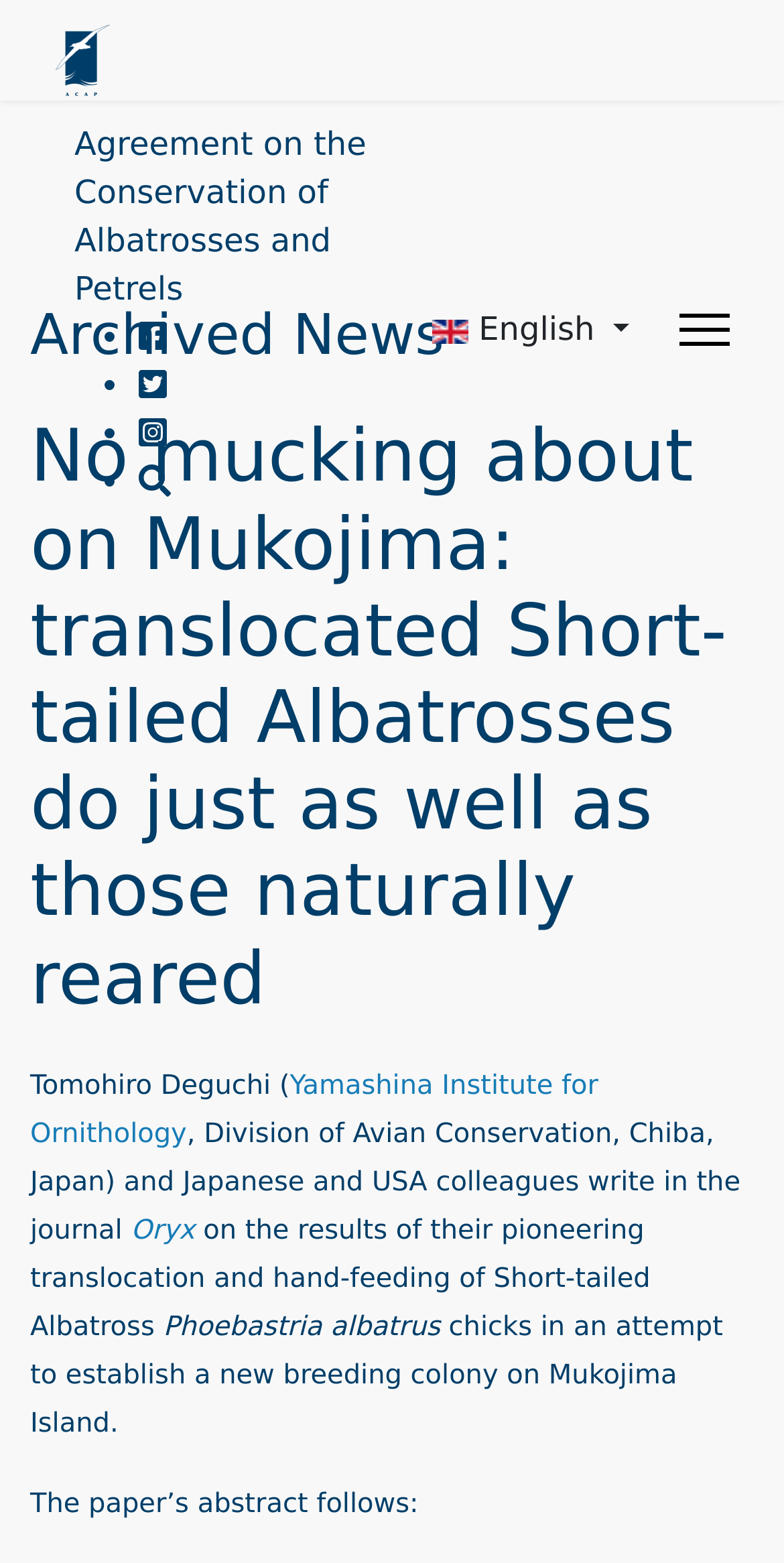How many list markers are there?
Please provide a single word or phrase as the answer based on the screenshot.

4